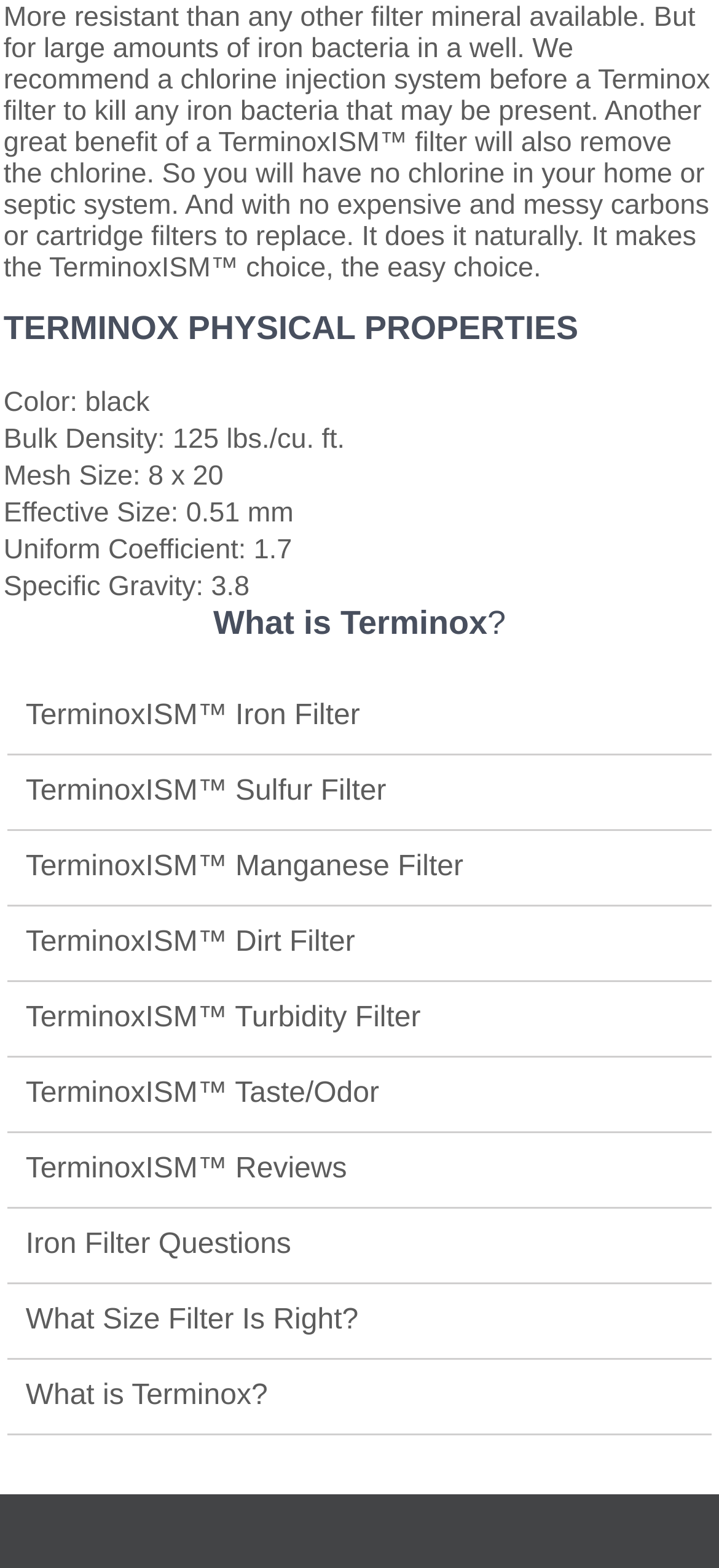Bounding box coordinates are specified in the format (top-left x, top-left y, bottom-right x, bottom-right y). All values are floating point numbers bounded between 0 and 1. Please provide the bounding box coordinate of the region this sentence describes: Home

None